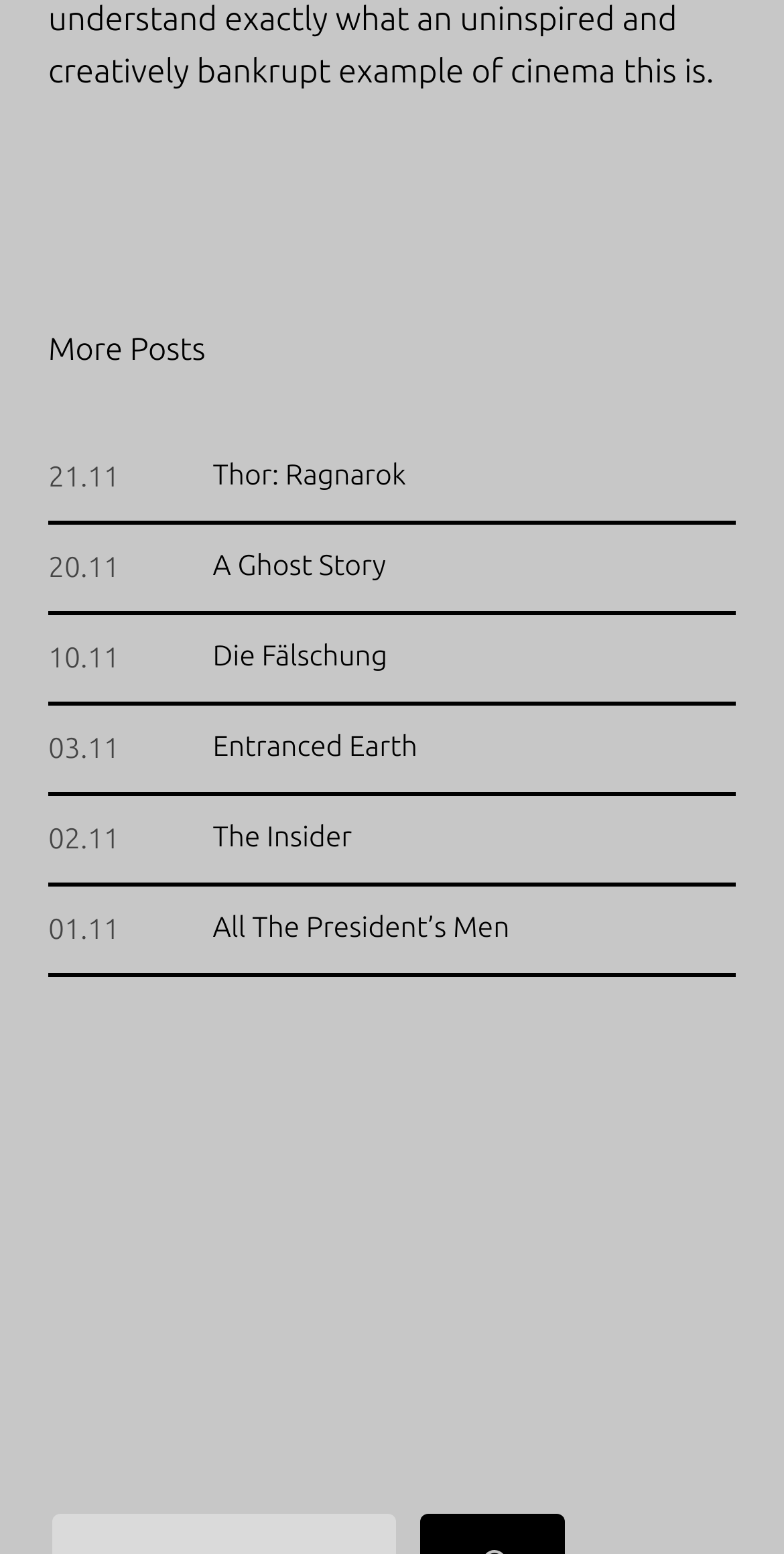Predict the bounding box of the UI element that fits this description: "Tweet".

None